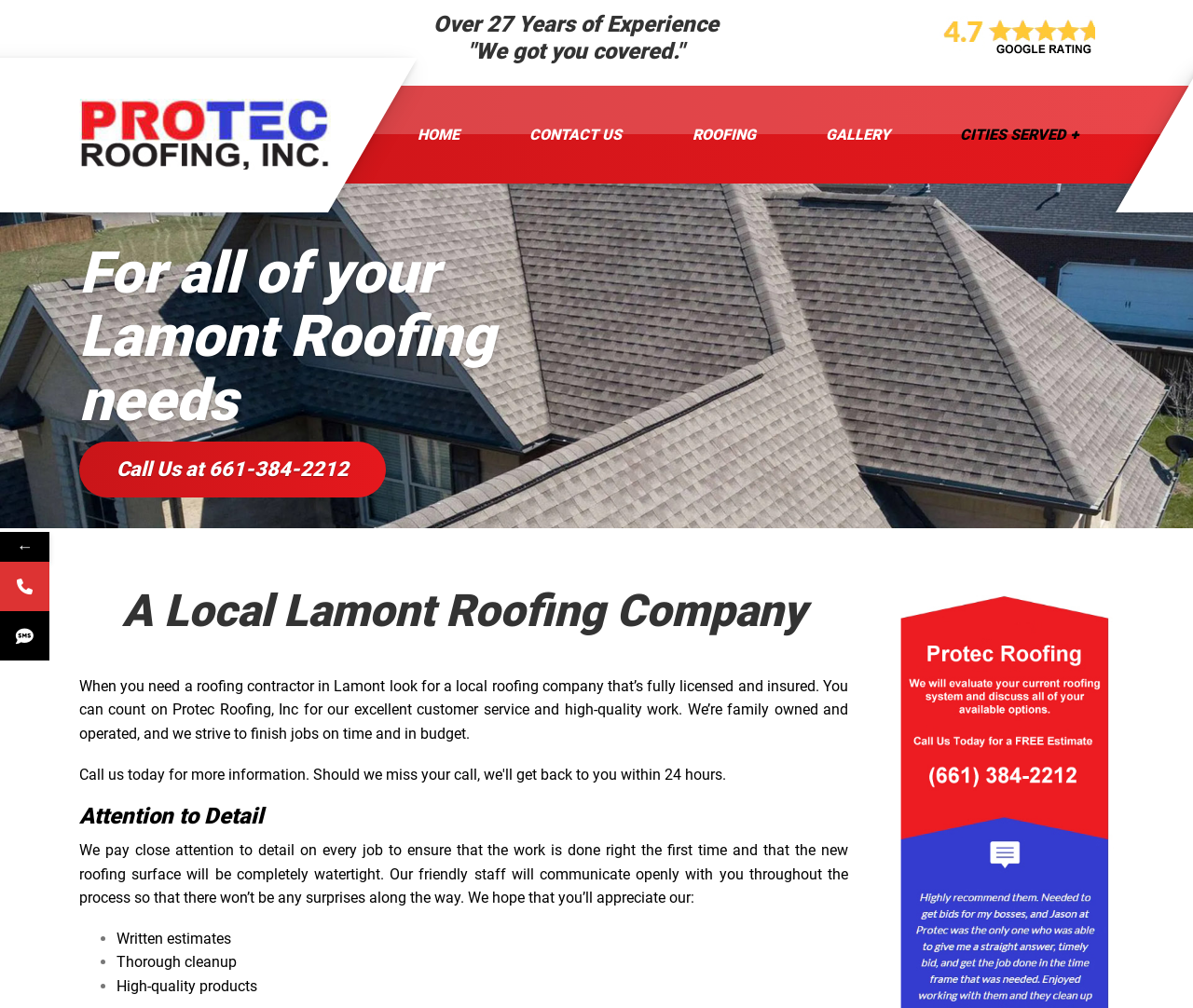Can you give a detailed response to the following question using the information from the image? What is the focus of the roofing company?

The focus of the roofing company can be inferred from the heading element 'Attention to Detail' which is followed by a description of the company's attention to detail in their work.